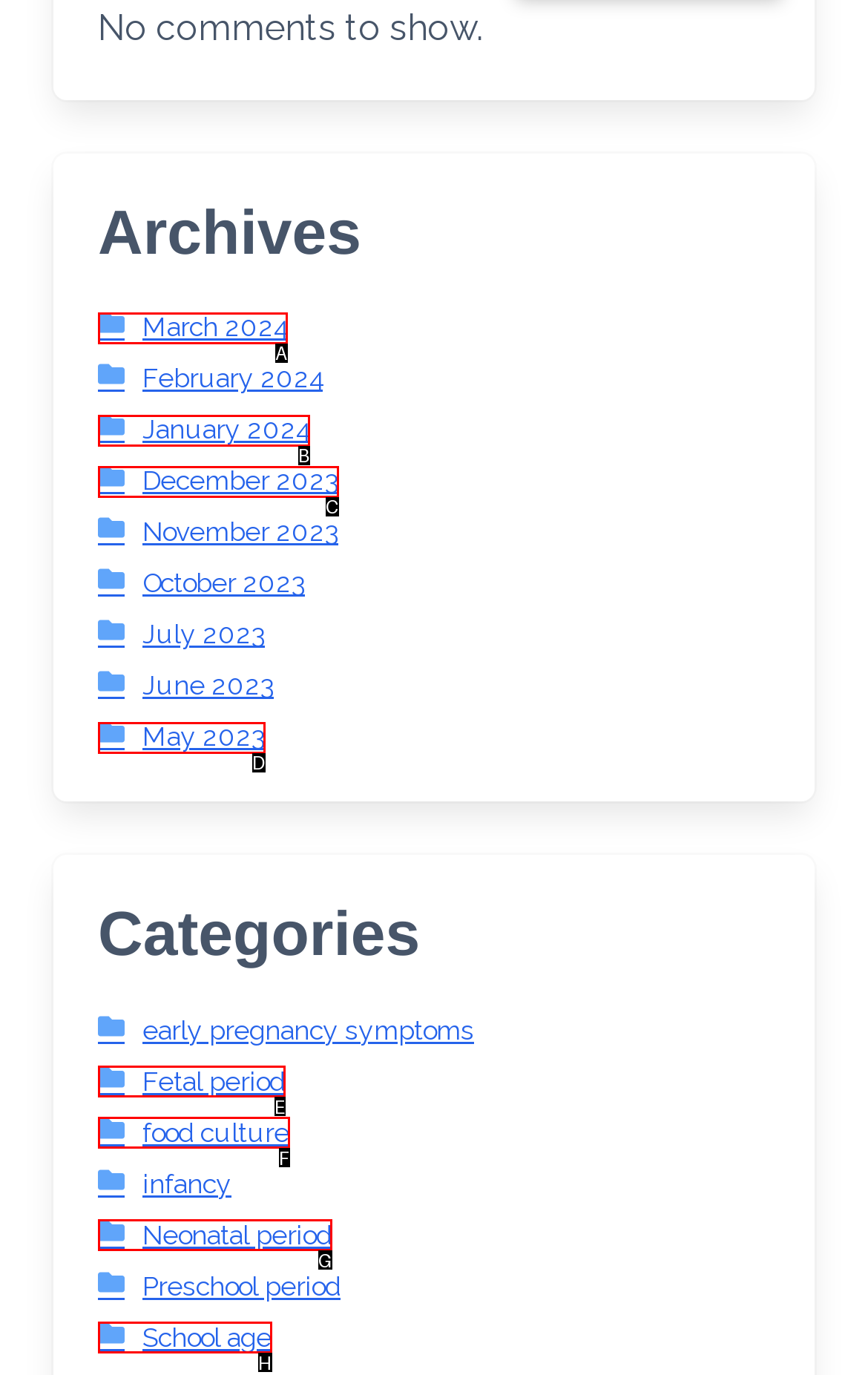Please select the letter of the HTML element that fits the description: Neonatal period. Answer with the option's letter directly.

G